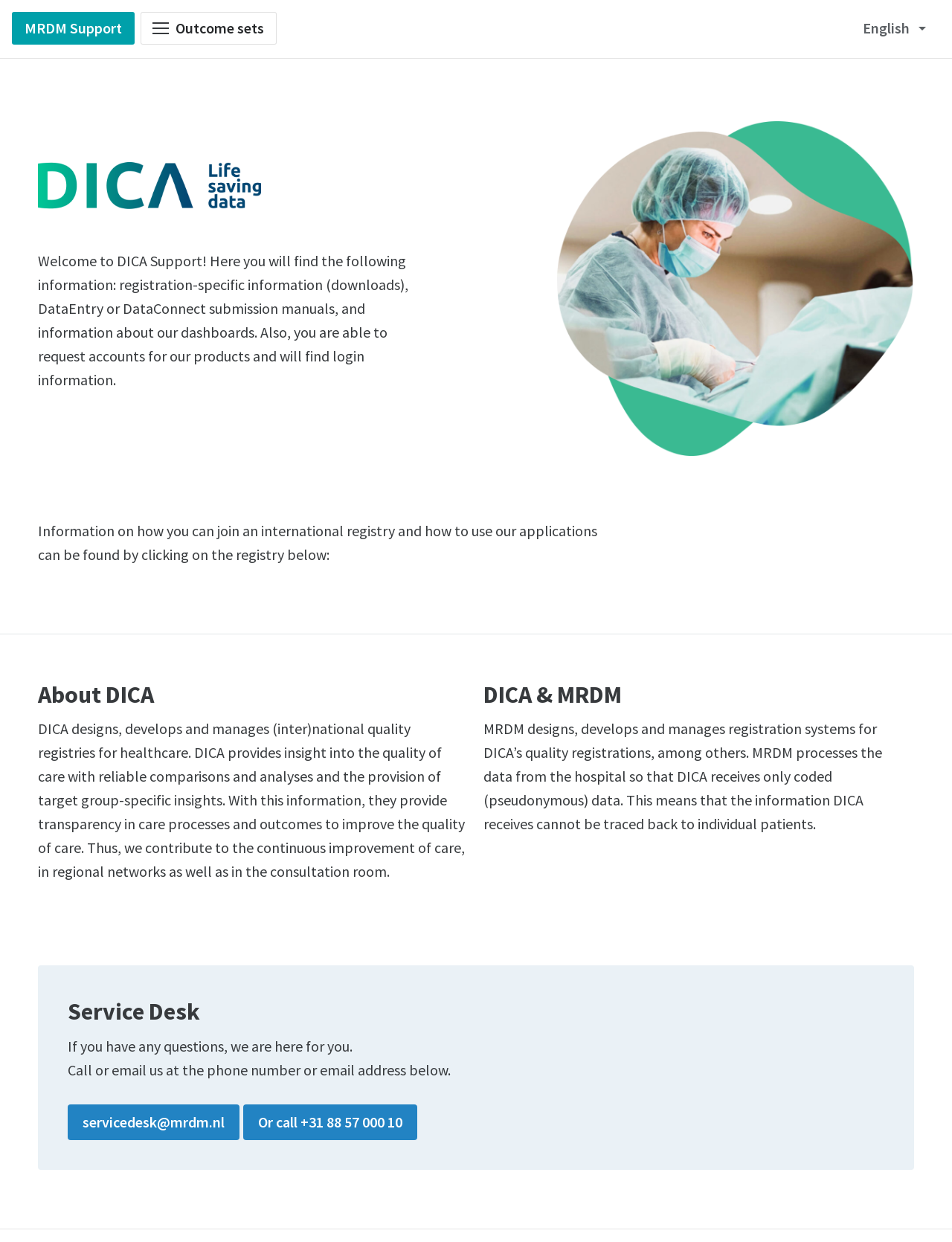Create a detailed summary of the webpage's content and design.

The webpage is titled "DICA – MRDM Support" and appears to be a support page for DICA, a company that designs, develops, and manages quality registries for healthcare. 

At the top left, there is a link to "MRDM Support". To the right of this link, there are two static text elements: "Outcome sets" and an English language indicator with an arrow drop-down icon. 

Below these elements, there is a main section that occupies most of the page. Within this section, there is a figure element on the left, followed by a block of text that welcomes users to DICA Support and explains the types of information available on the page, including registration-specific information, submission manuals, and dashboard information. 

To the right of this text, there is another figure element. Below these figures, there is a horizontal separator line. 

The page is then divided into three sections: "About DICA", "DICA & MRDM", and "Service Desk". The "About DICA" section describes the company's mission and goals, while the "DICA & MRDM" section explains the relationship between DICA and MRDM, a company that designs and manages registration systems for DICA's quality registrations. 

The "Service Desk" section is located at the bottom of the page and provides contact information for users with questions, including a phone number and email address.